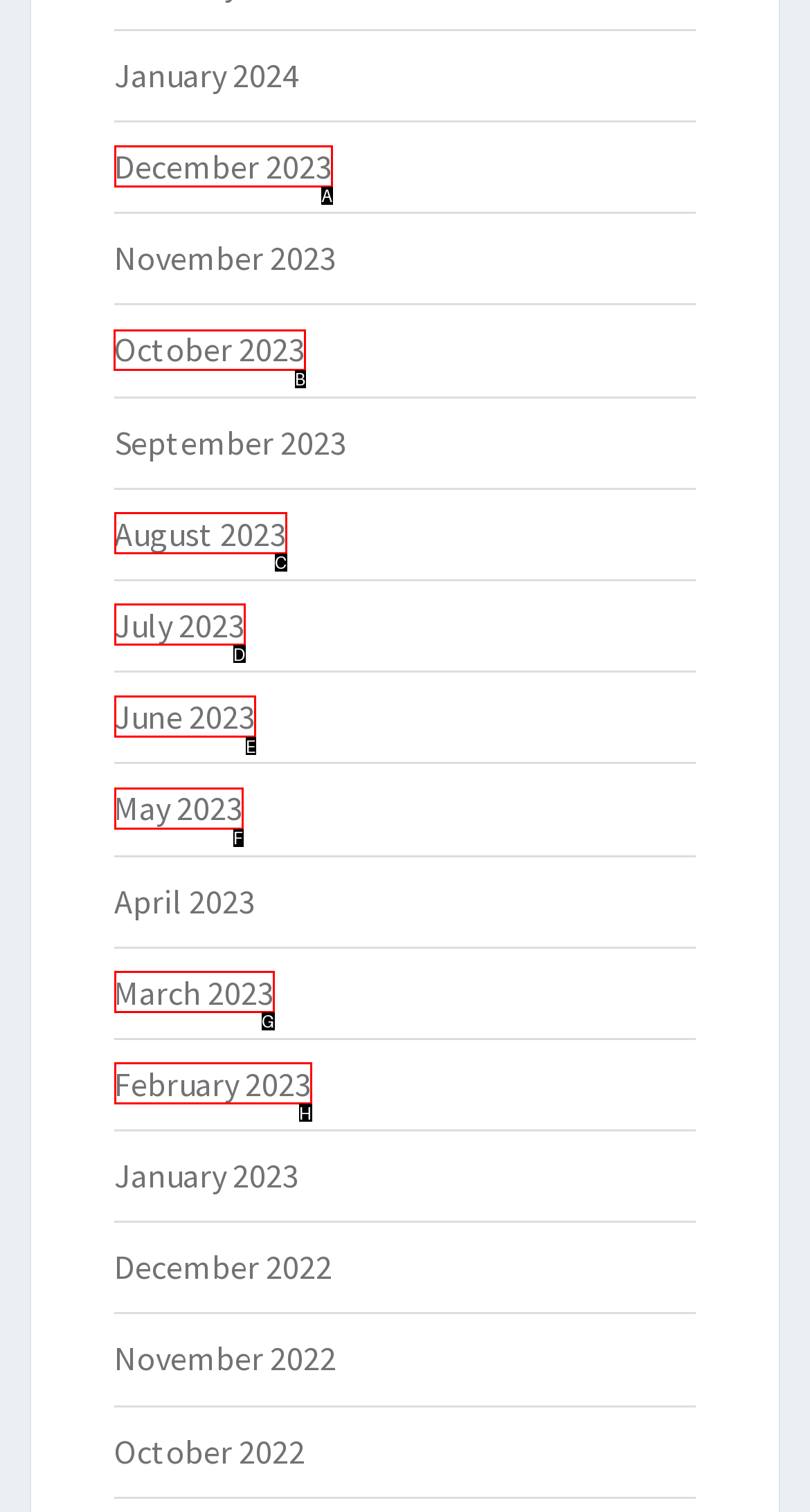Select the HTML element to finish the task: access October 2023 Reply with the letter of the correct option.

B